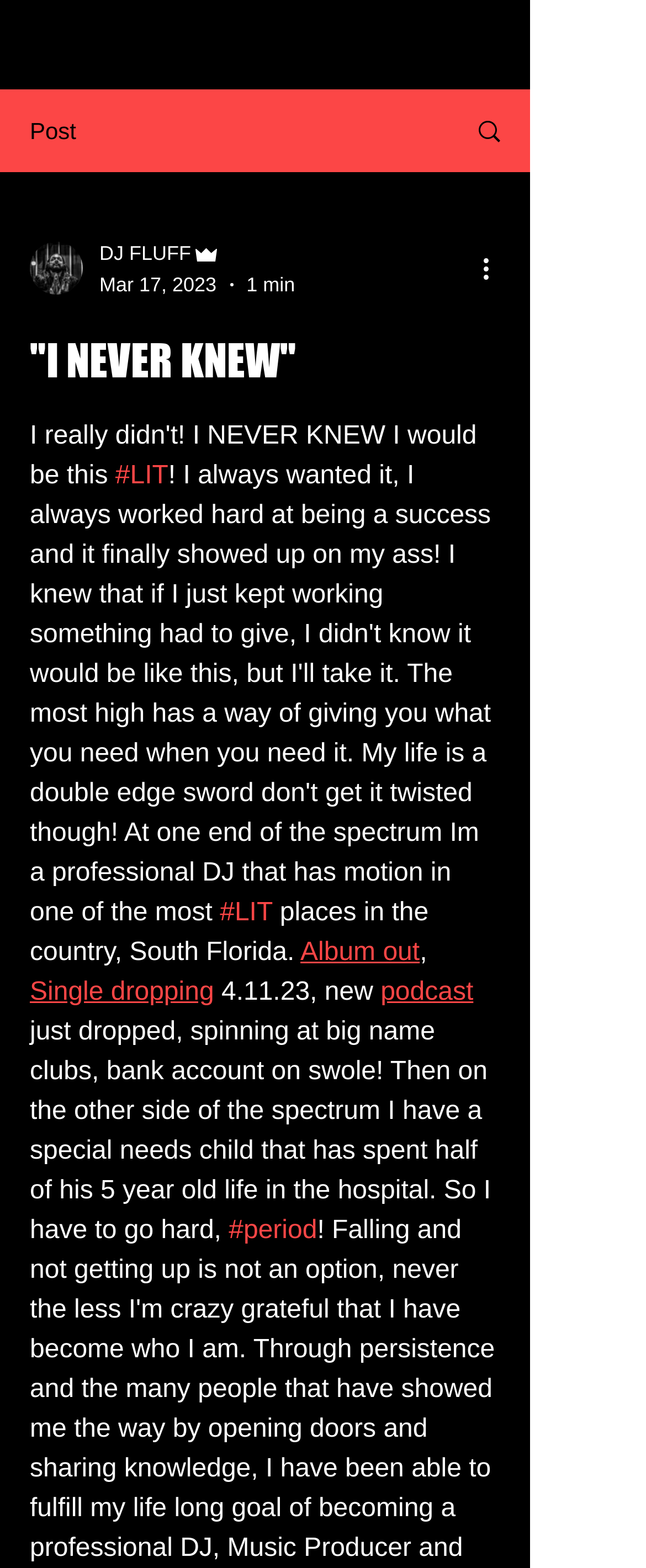Please identify the bounding box coordinates of the area that needs to be clicked to follow this instruction: "Check the podcast link".

[0.589, 0.624, 0.733, 0.642]